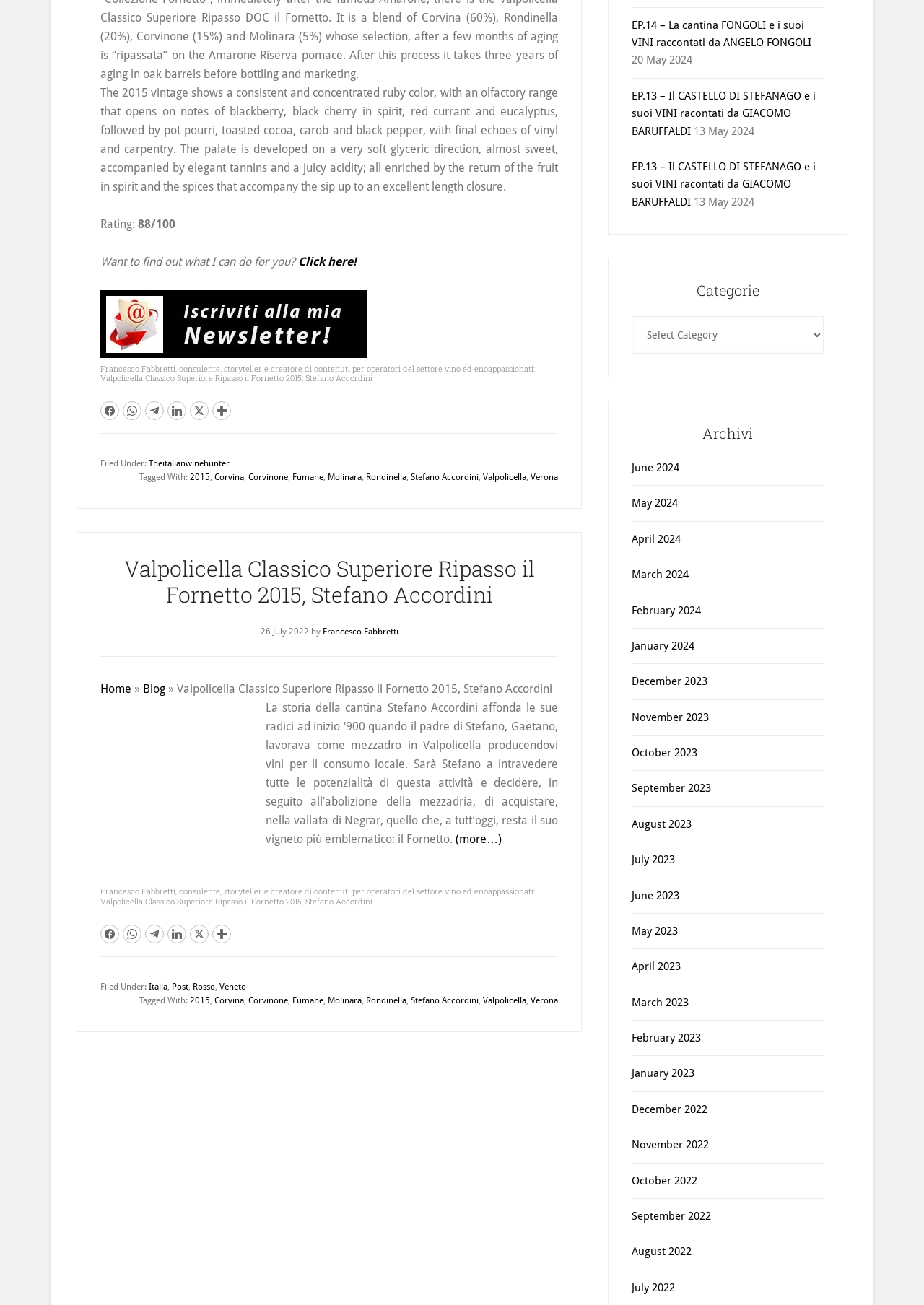Respond to the question below with a single word or phrase: What social media platforms are available for sharing?

FACEBOOK, WHATSAPP, TELEGRAM, LINKEDIN, TWITTER